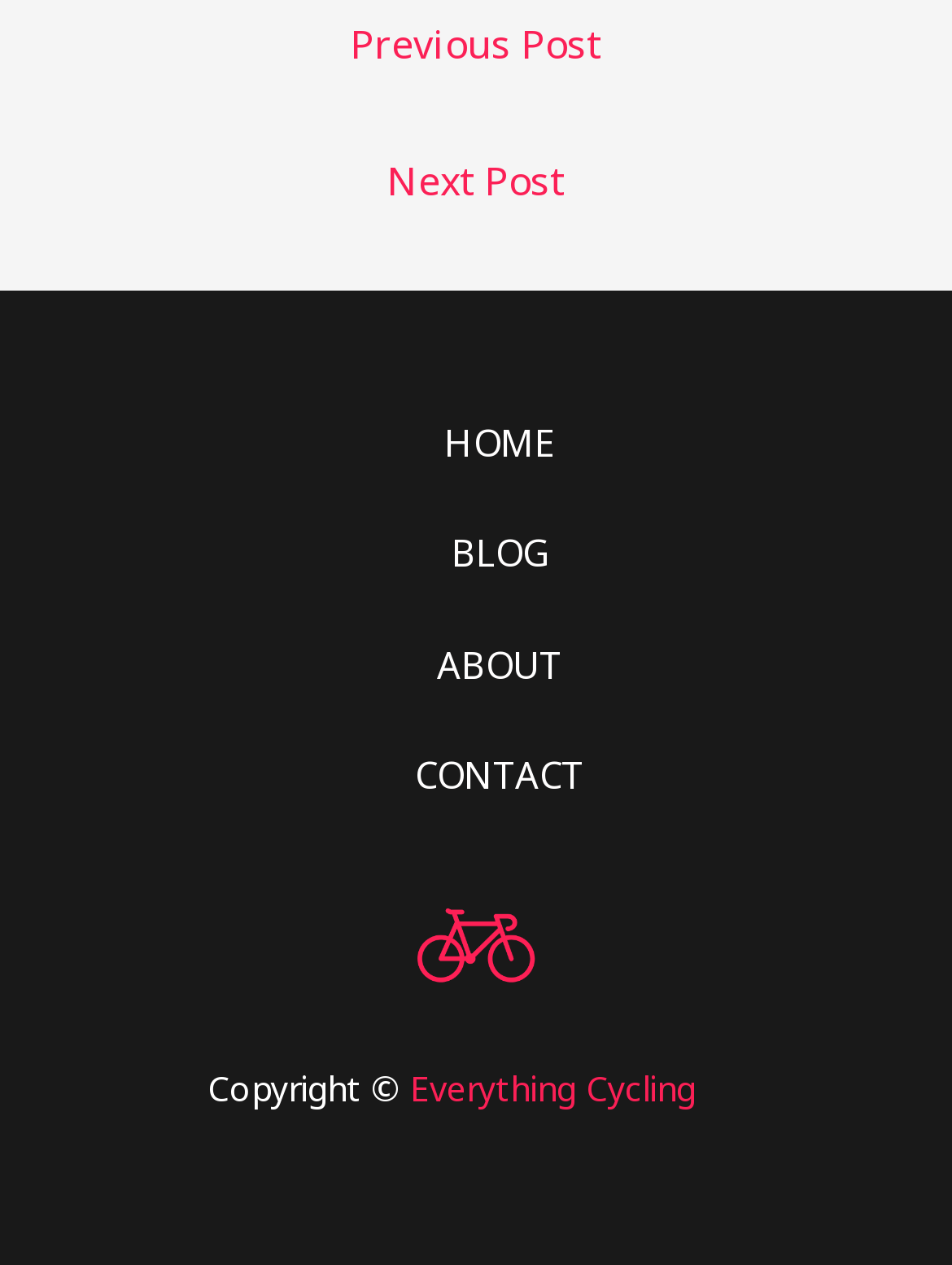What is the text of the link next to 'Previous Post'?
Answer the question with a single word or phrase derived from the image.

Next Post